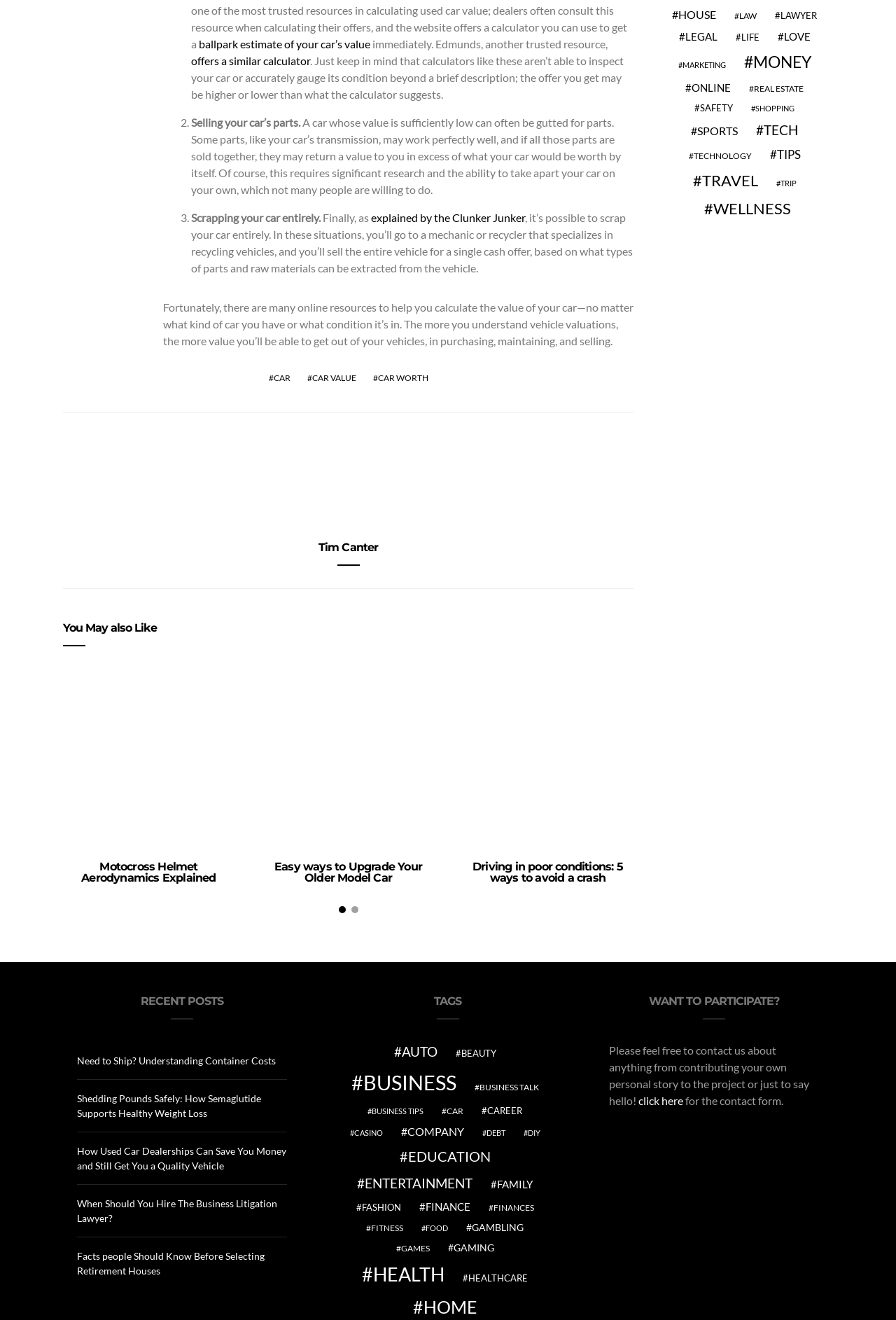Find the bounding box coordinates for the UI element that matches this description: "Car".

[0.487, 0.837, 0.524, 0.847]